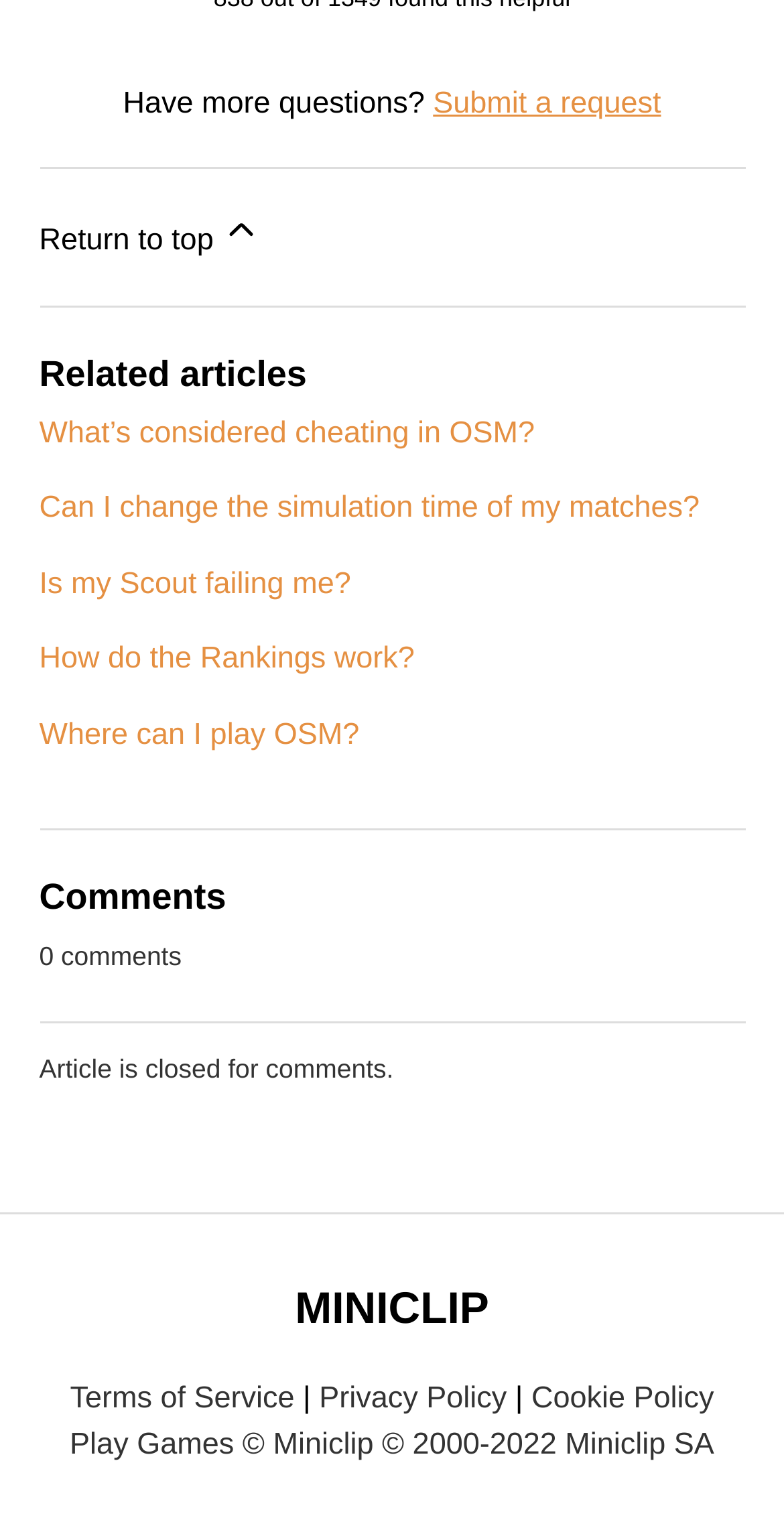Utilize the details in the image to give a detailed response to the question: What is the category of the article?

I determined the category of the article by looking at the heading 'Related articles' which is located at the top of the page, indicating that the links below it are related to the current article.